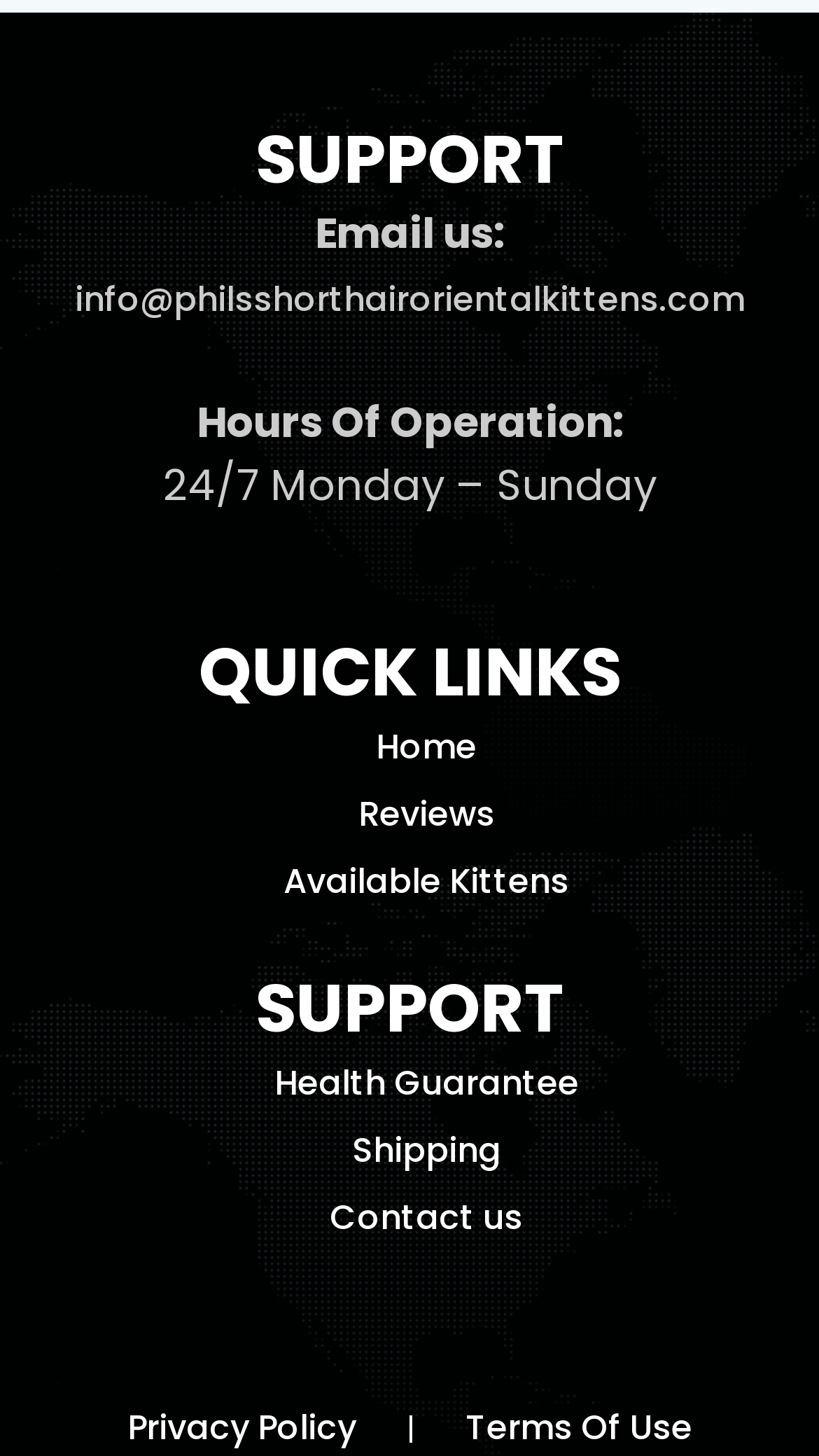Provide a short, one-word or phrase answer to the question below:
What are the hours of operation?

24/7 Monday – Sunday